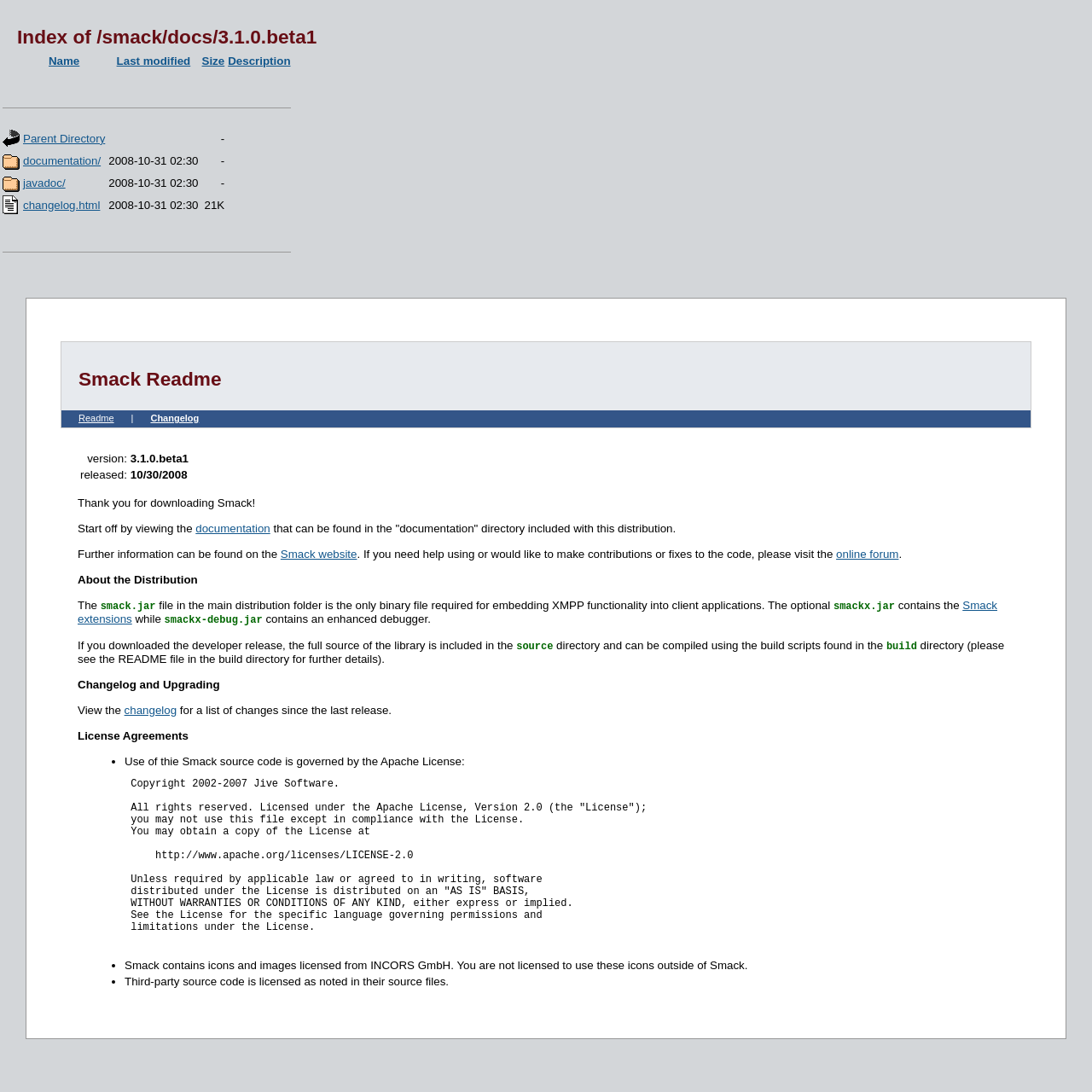Please predict the bounding box coordinates of the element's region where a click is necessary to complete the following instruction: "Go to the online forum". The coordinates should be represented by four float numbers between 0 and 1, i.e., [left, top, right, bottom].

[0.766, 0.502, 0.823, 0.513]